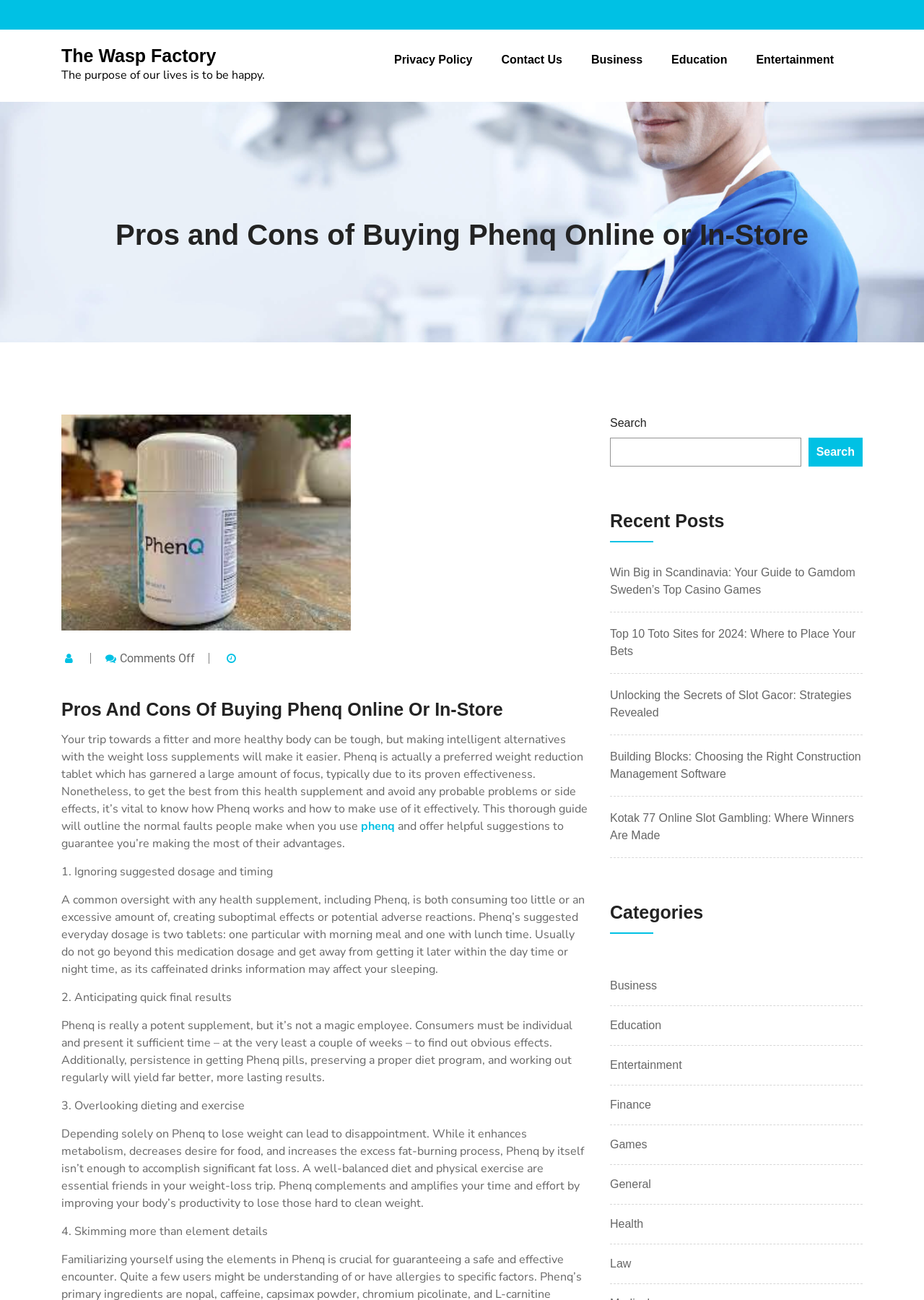Please determine and provide the text content of the webpage's heading.

The Wasp Factory